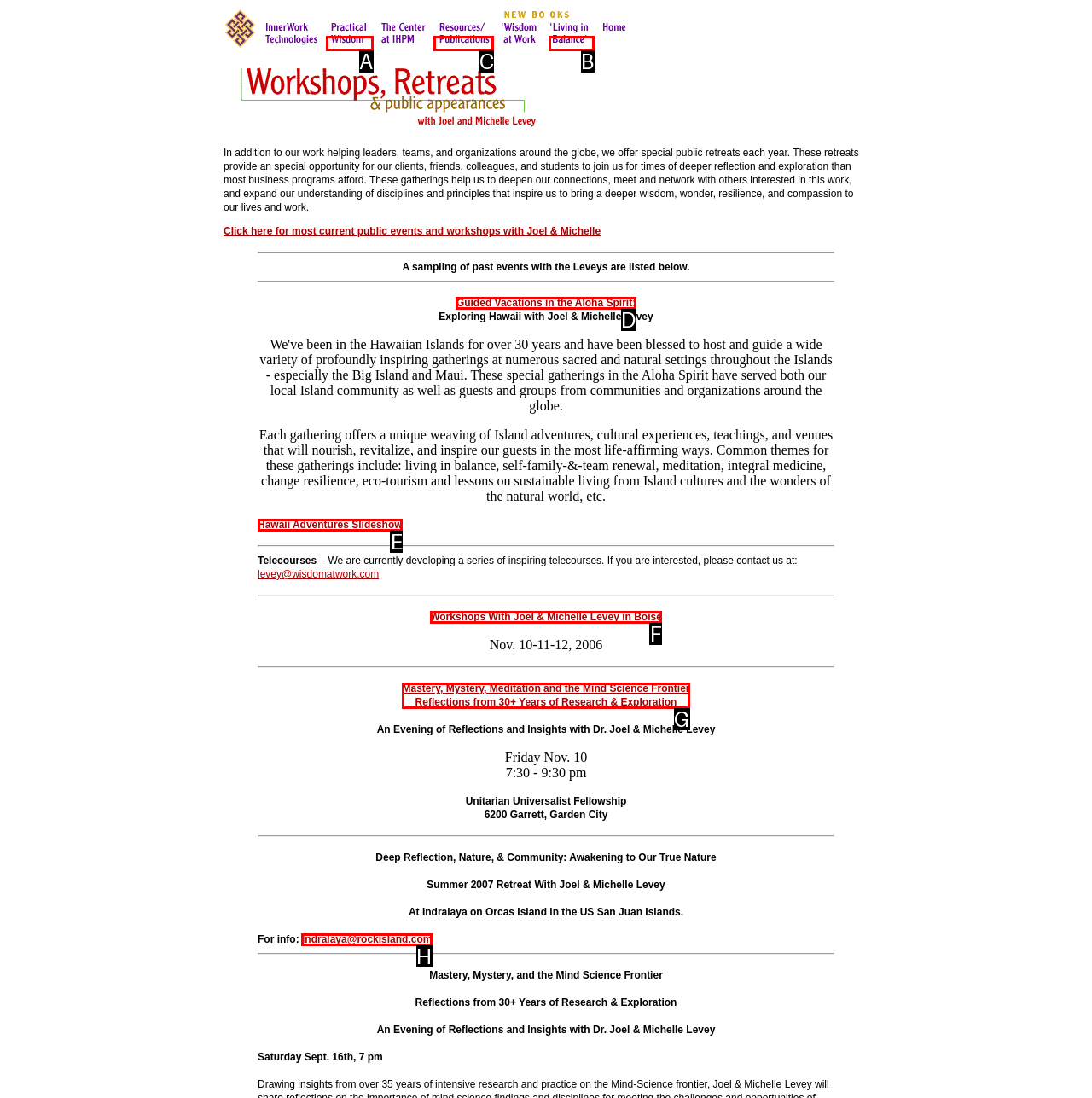From the available options, which lettered element should I click to complete this task: Click on Resources link?

C